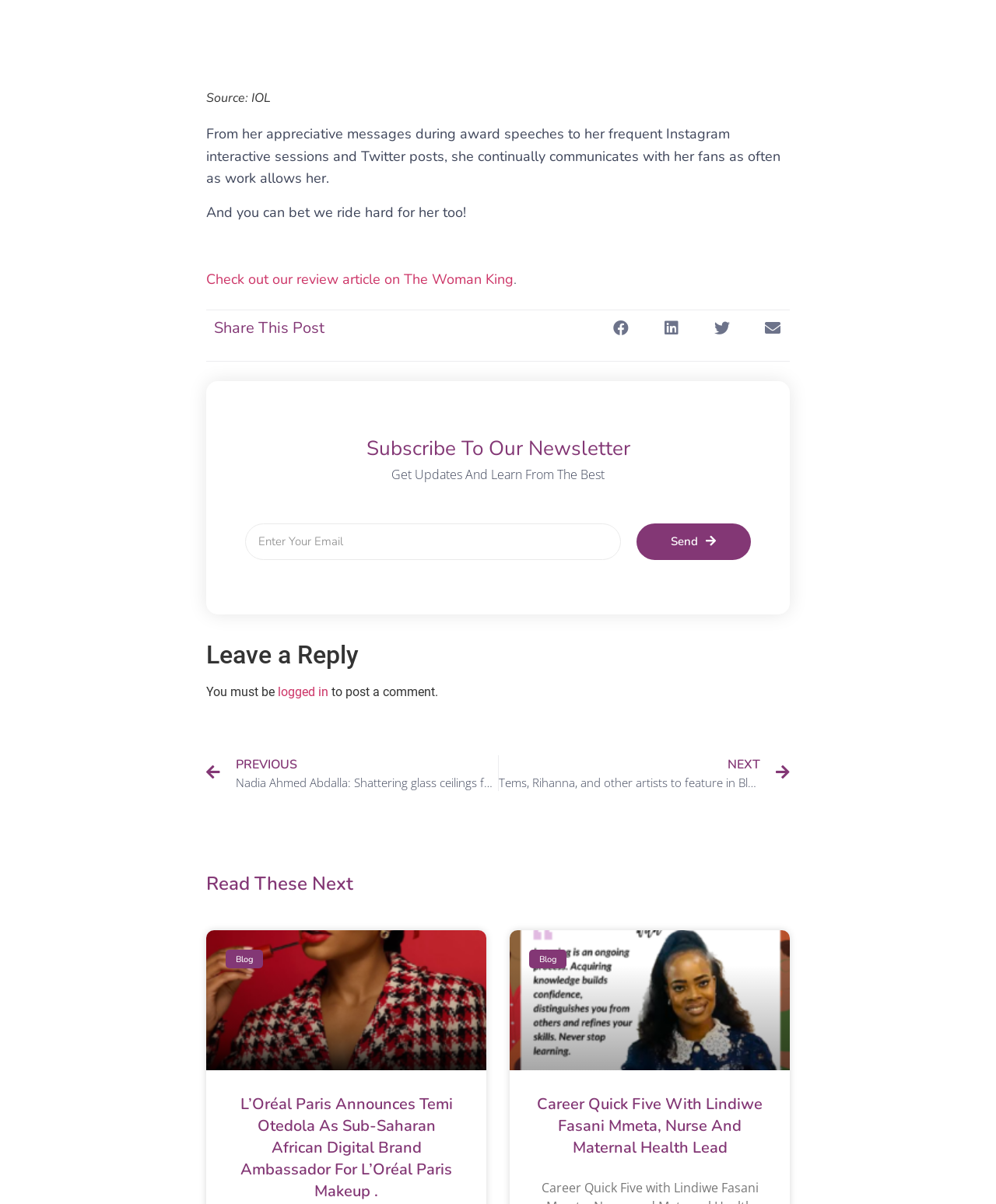Determine the bounding box coordinates of the UI element described by: "← Previous Post".

None